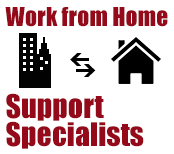Respond to the question below with a single word or phrase:
What is the color of the font for 'Work from Home'?

Deep red